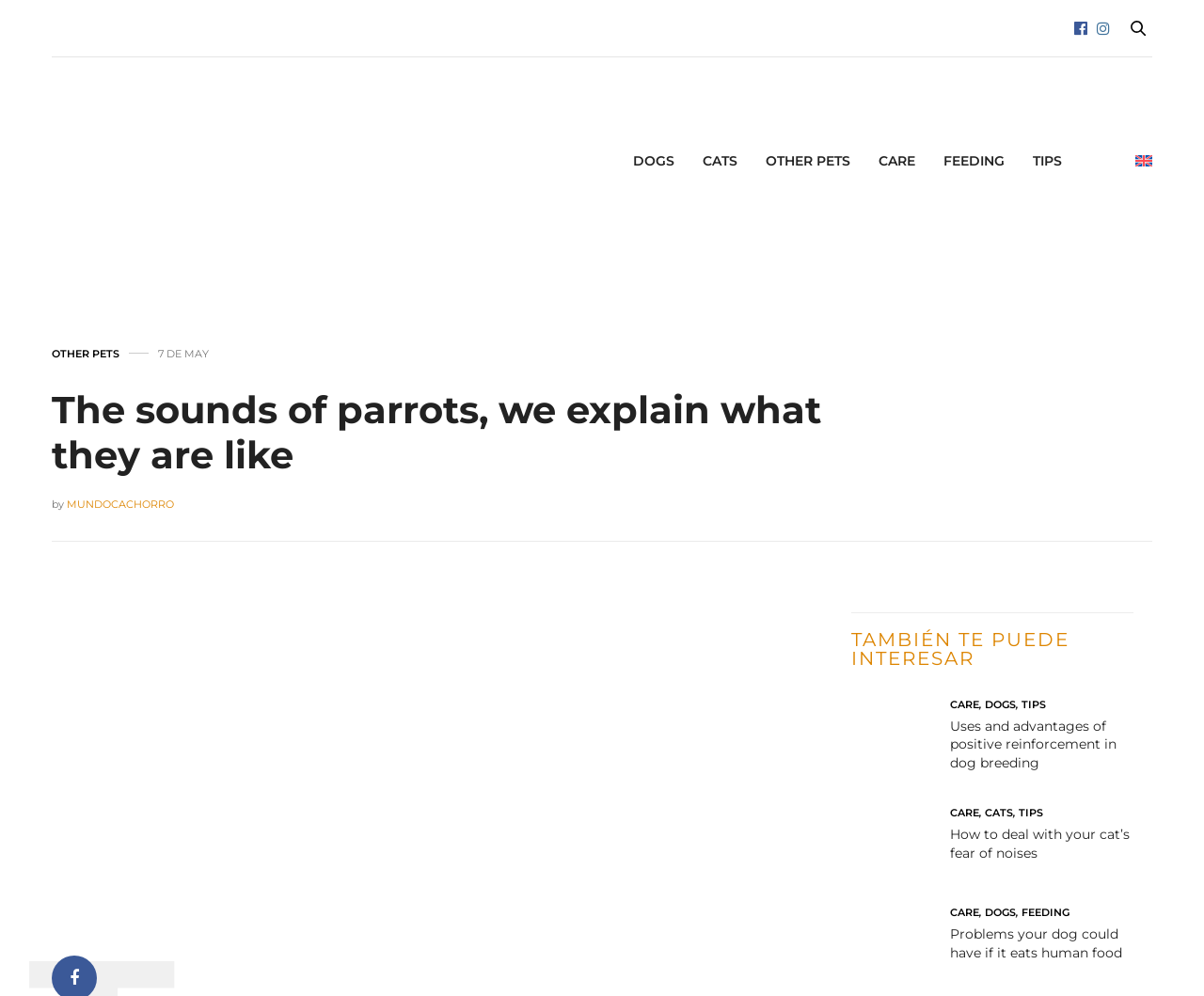Identify the bounding box coordinates of the part that should be clicked to carry out this instruction: "Read the article about the sounds of parrots".

[0.043, 0.389, 0.729, 0.48]